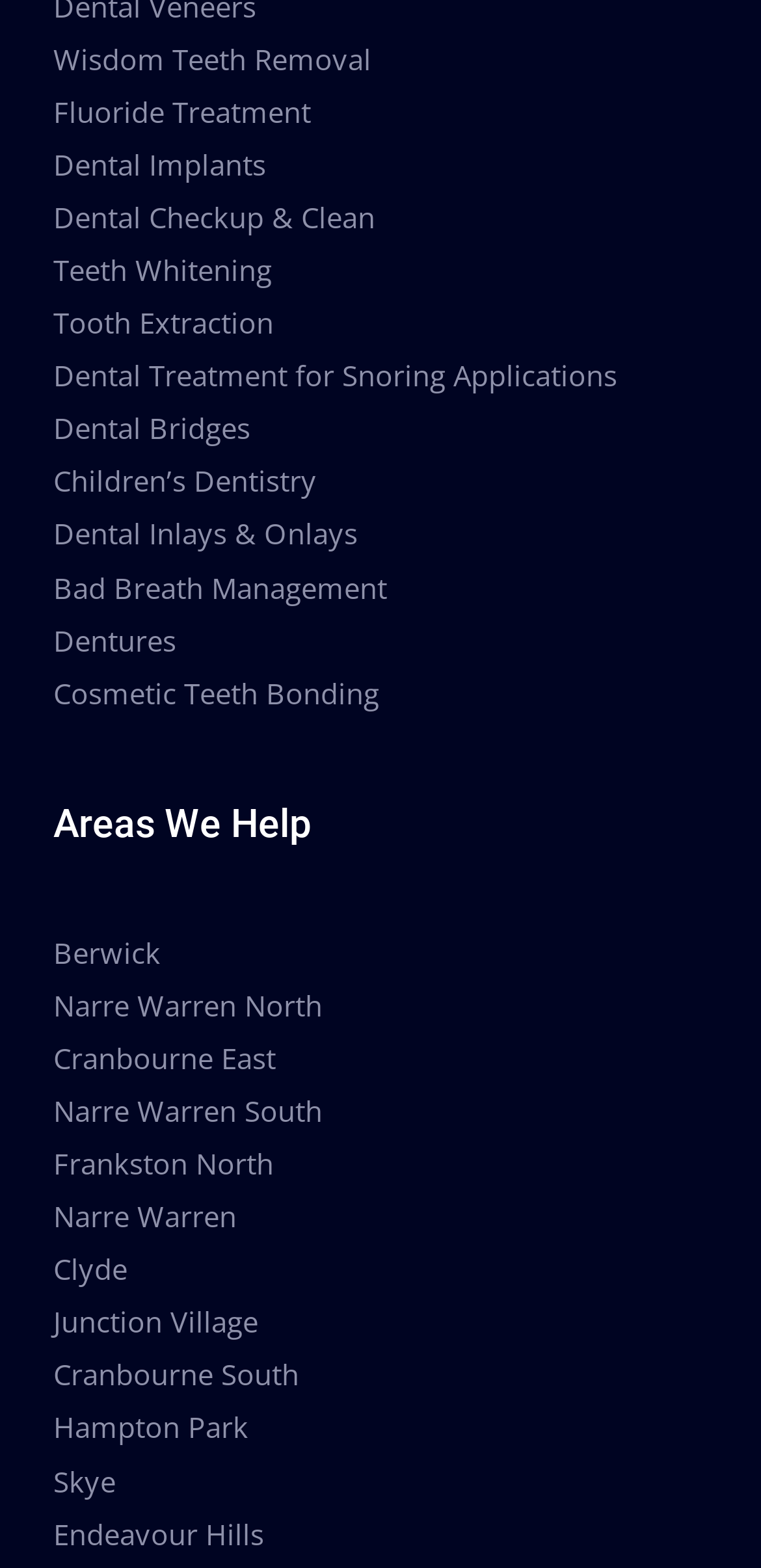Find the bounding box coordinates for the area you need to click to carry out the instruction: "Explore Children’s Dentistry". The coordinates should be four float numbers between 0 and 1, indicated as [left, top, right, bottom].

[0.07, 0.294, 0.416, 0.319]